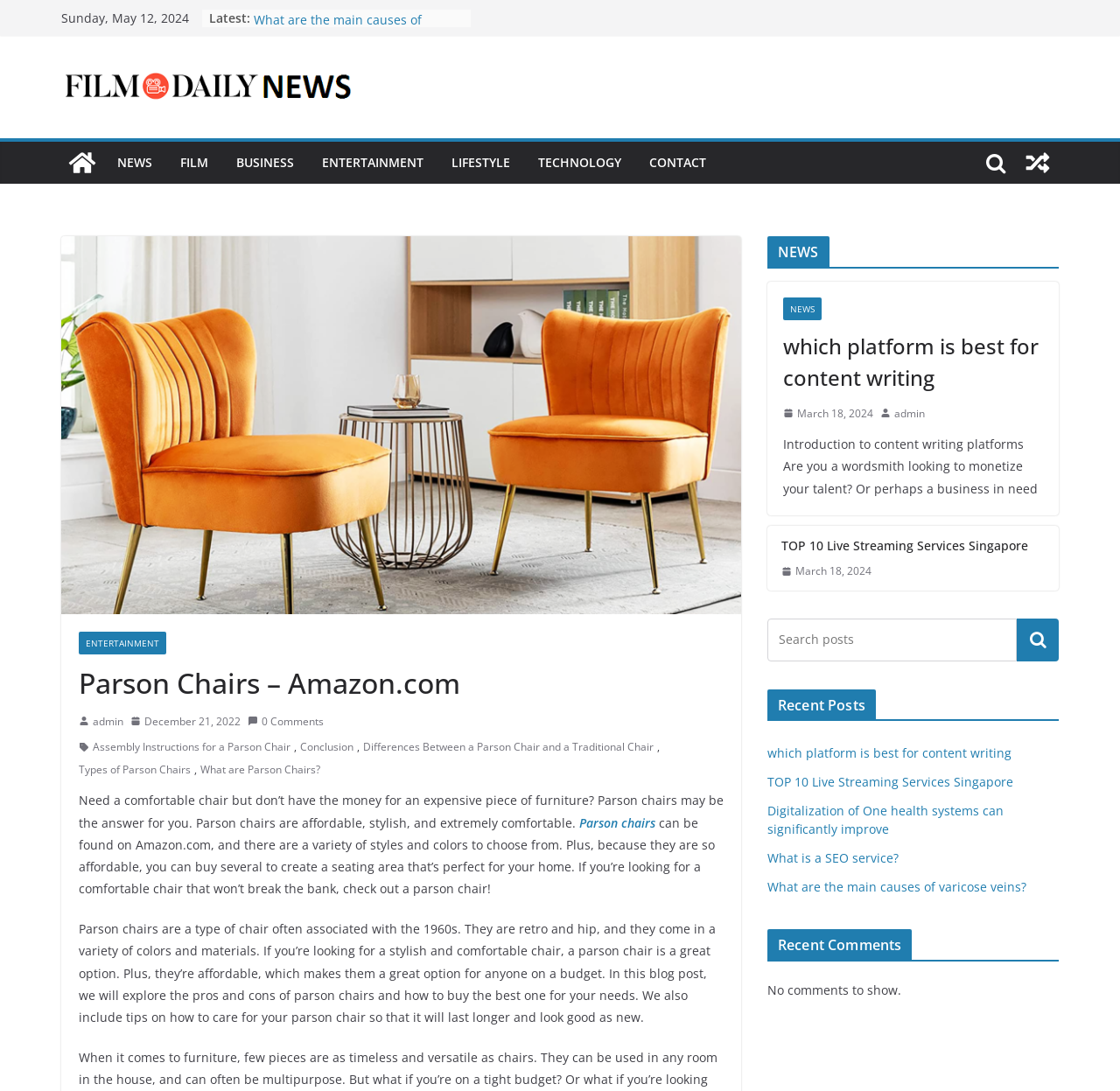Please locate the bounding box coordinates for the element that should be clicked to achieve the following instruction: "Read about 'Parson Chairs – Amazon.com'". Ensure the coordinates are given as four float numbers between 0 and 1, i.e., [left, top, right, bottom].

[0.07, 0.609, 0.646, 0.643]